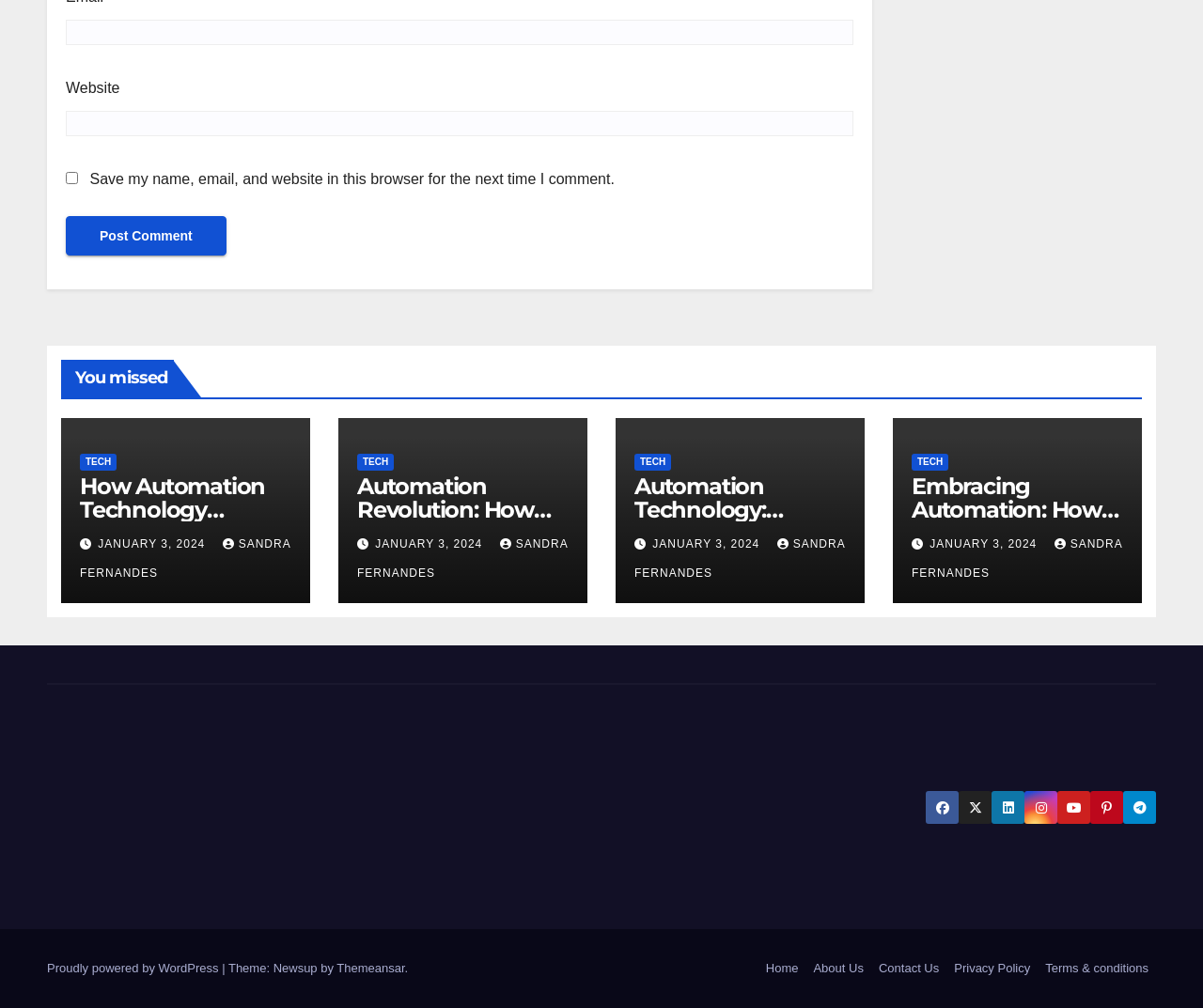Locate the bounding box of the UI element with the following description: "Proudly powered by WordPress".

[0.039, 0.954, 0.185, 0.968]